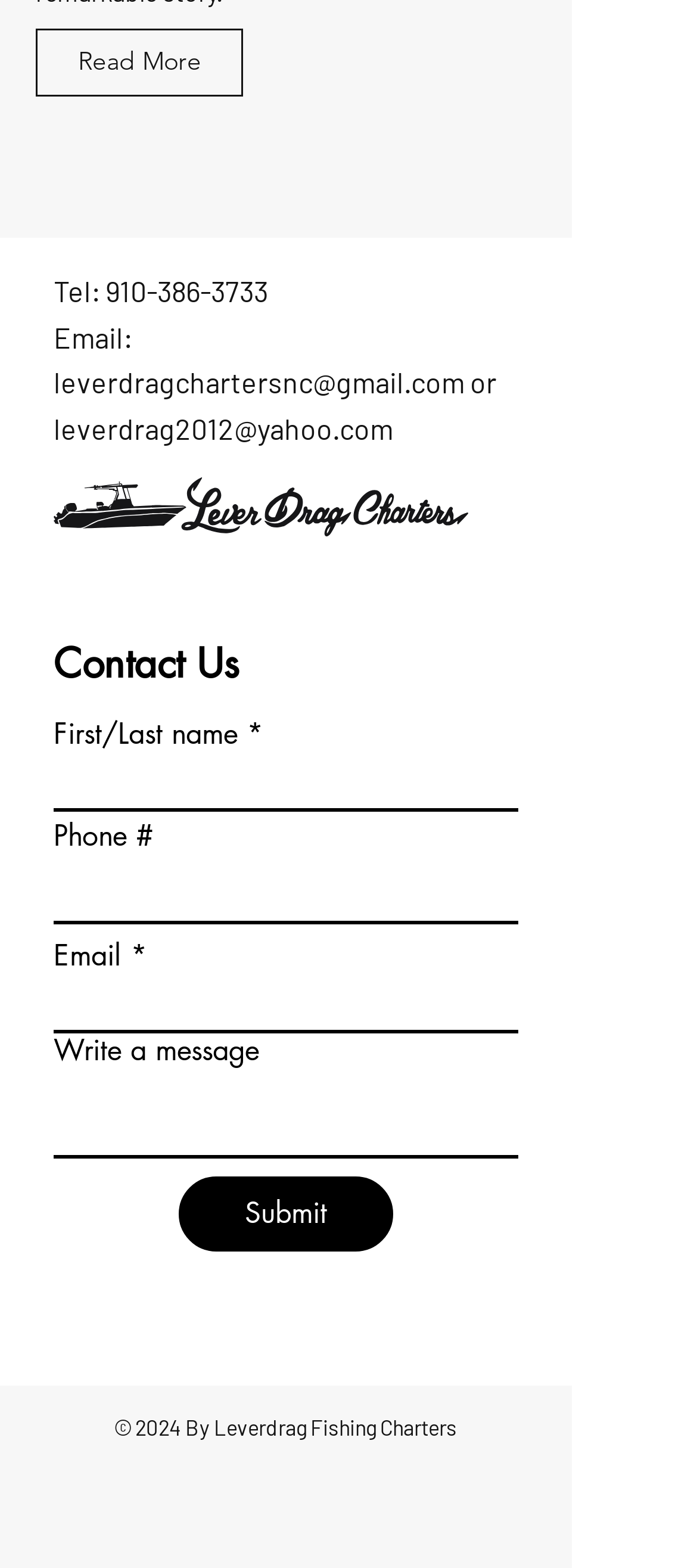How many email addresses are provided for contact?
Please respond to the question thoroughly and include all relevant details.

In the 'Contact' section, there are two email addresses provided: 'leverdragchartersnc@gmail.com' and 'leverdrag2012@yahoo.com'.